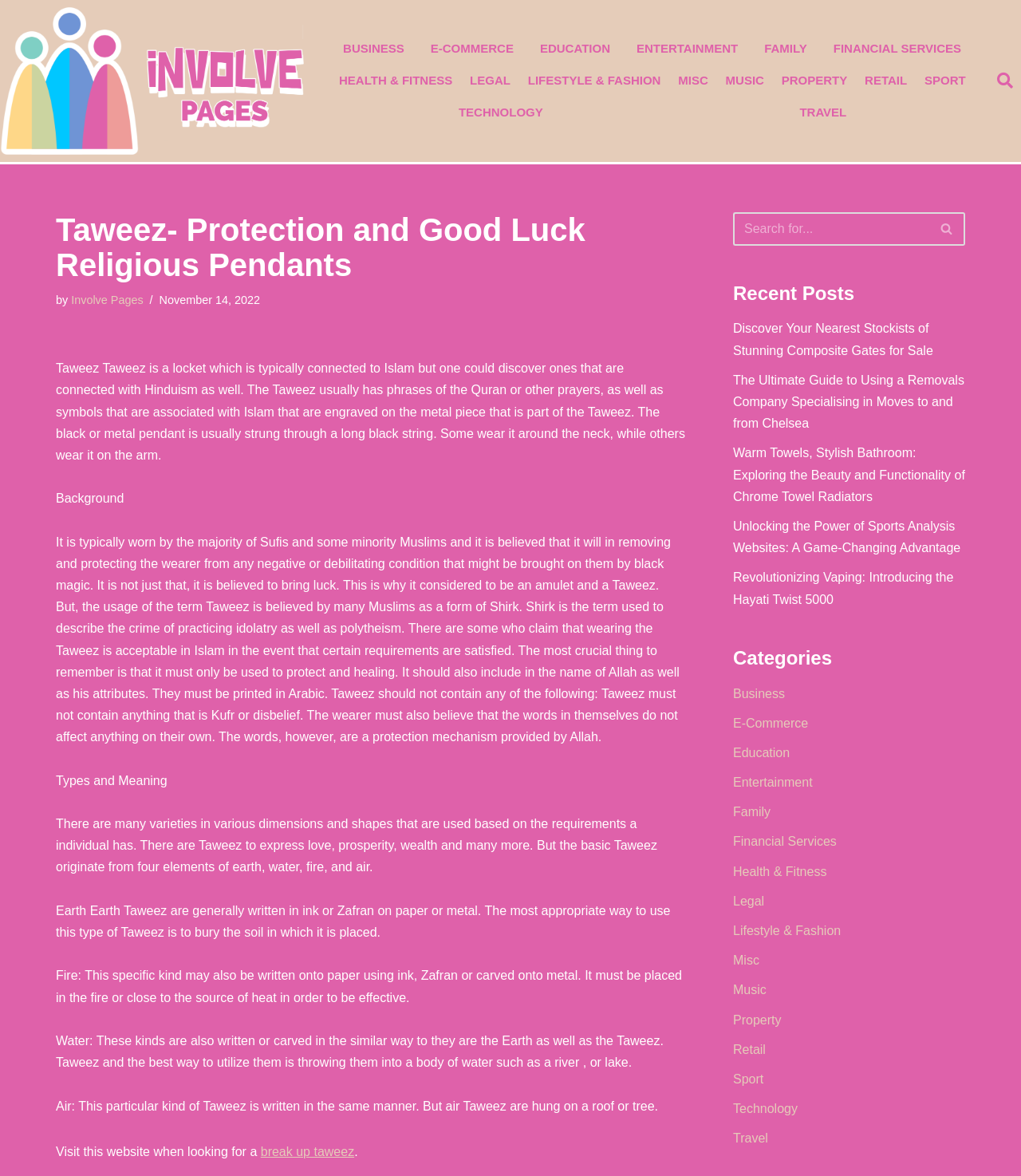Find the bounding box coordinates for the area you need to click to carry out the instruction: "Visit Involve Pages". The coordinates should be four float numbers between 0 and 1, indicated as [left, top, right, bottom].

[0.07, 0.249, 0.14, 0.26]